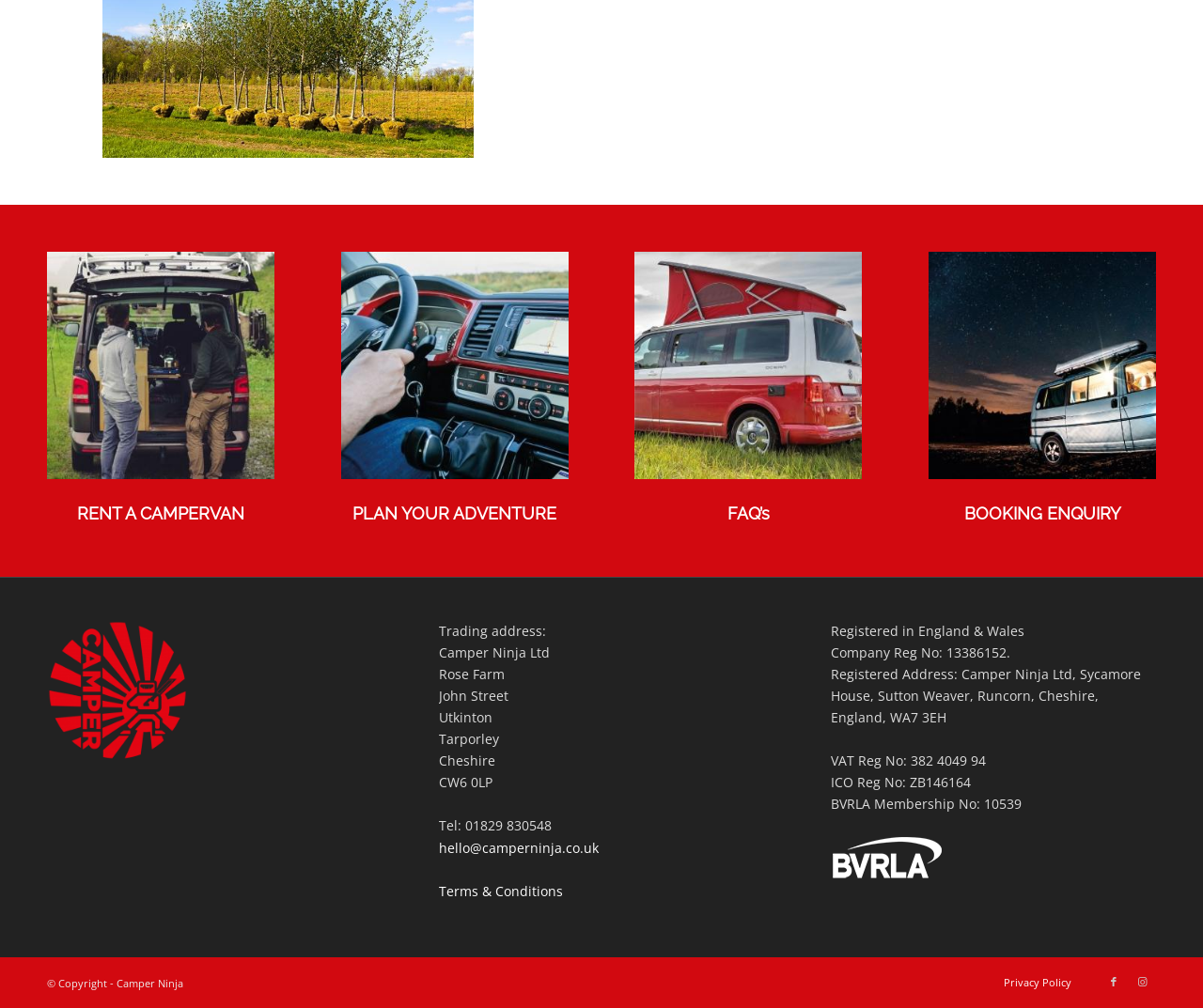Find the bounding box coordinates of the element's region that should be clicked in order to follow the given instruction: "Click Rent a Campervan". The coordinates should consist of four float numbers between 0 and 1, i.e., [left, top, right, bottom].

[0.039, 0.249, 0.228, 0.475]